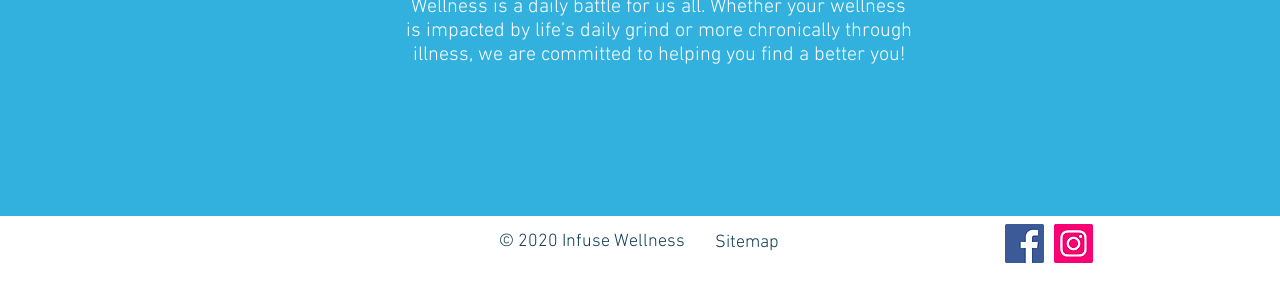What is the name of the company?
Look at the image and answer with only one word or phrase.

Infuse Wellness